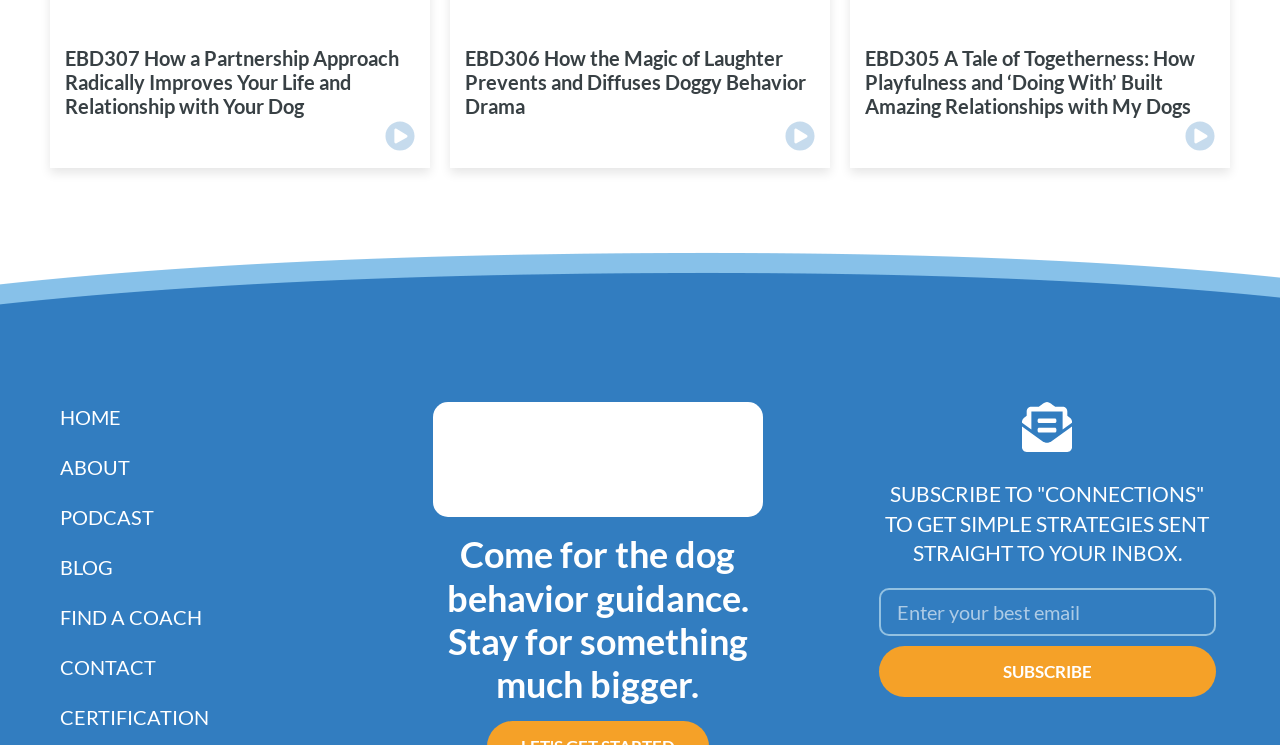Please determine the bounding box coordinates of the area that needs to be clicked to complete this task: 'Click on the 'HOME' link'. The coordinates must be four float numbers between 0 and 1, formatted as [left, top, right, bottom].

[0.047, 0.54, 0.191, 0.58]